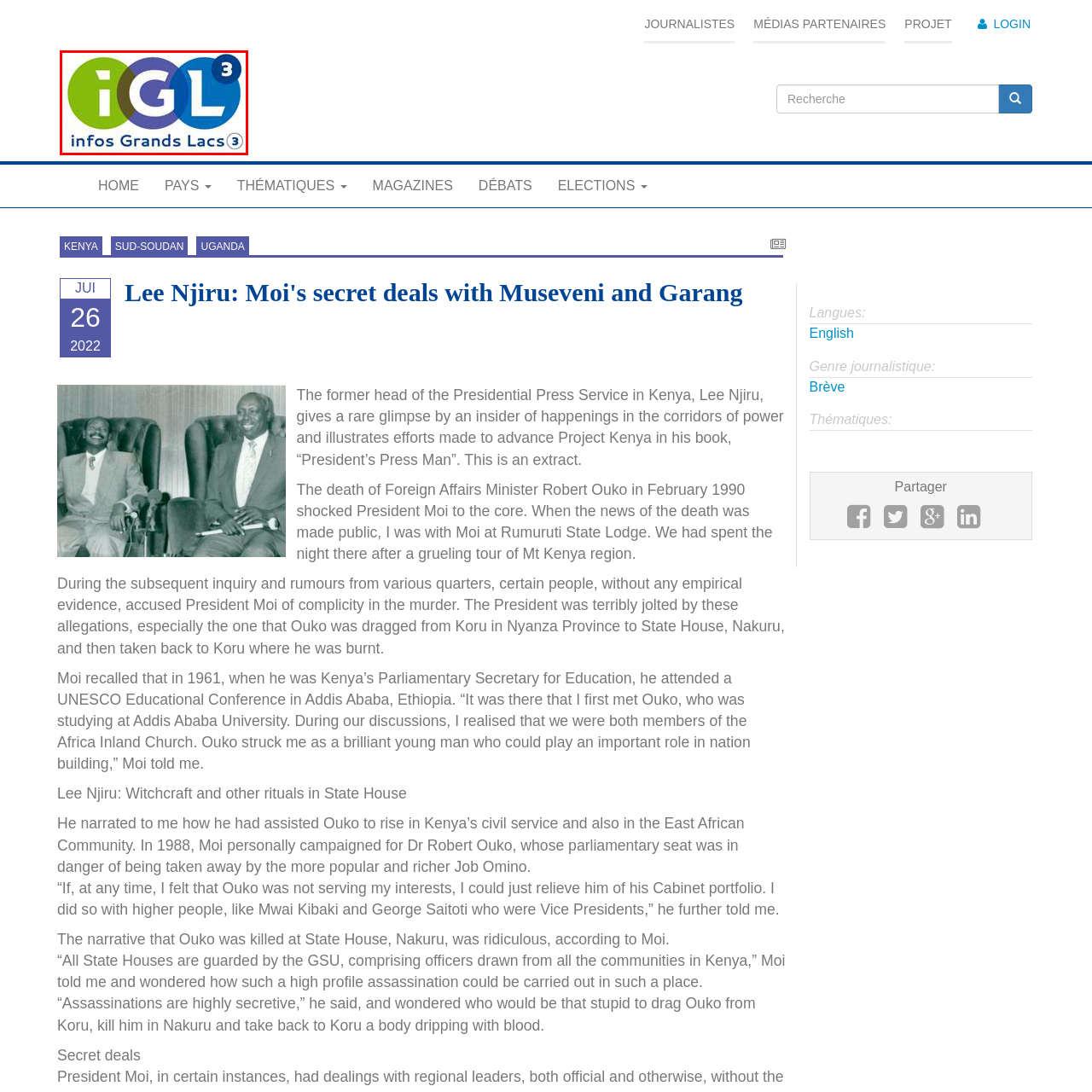What does the stylized superscript '3' suggest?
Analyze the image enclosed by the red bounding box and reply with a one-word or phrase answer.

Innovation or a third version